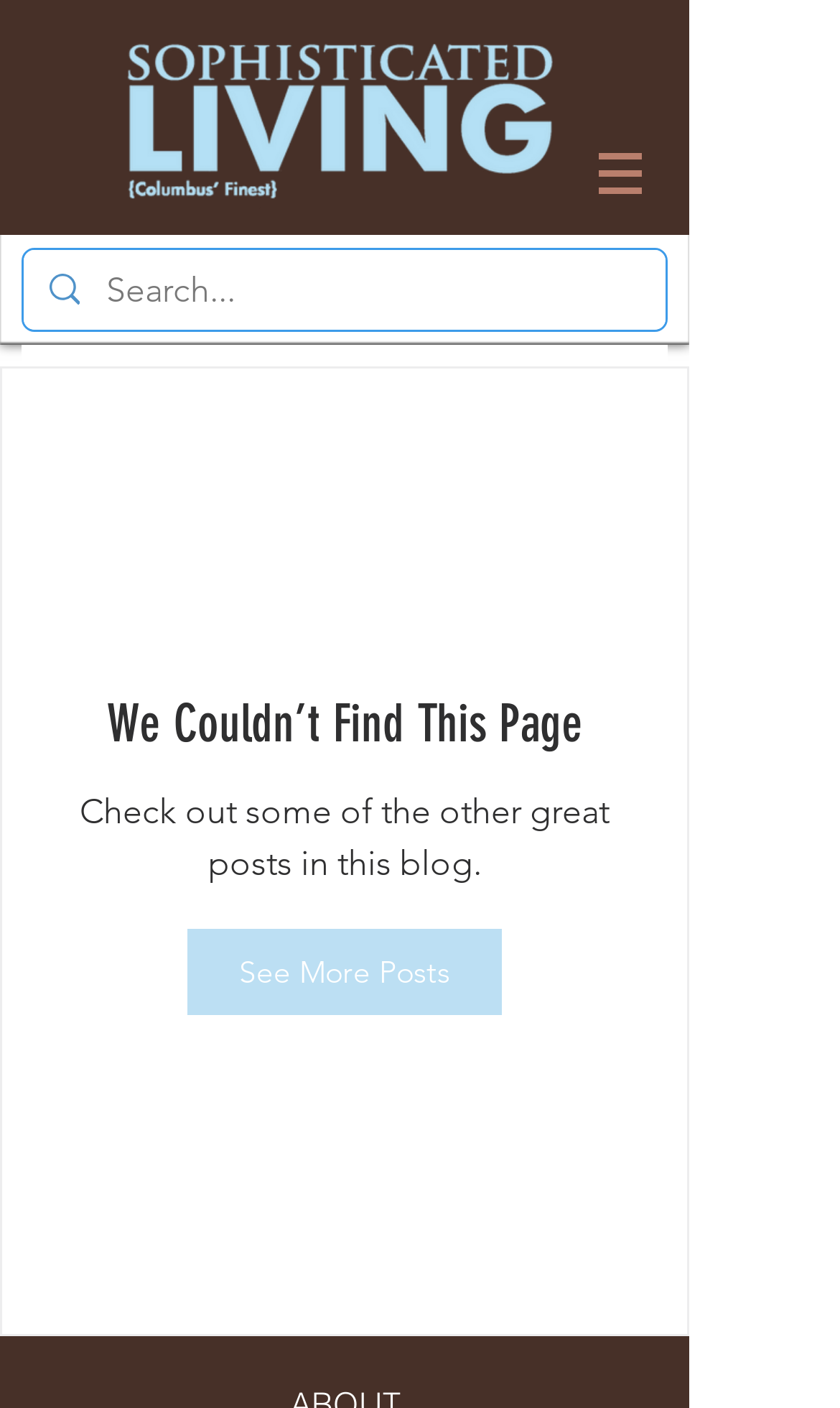What is the main content of this webpage? Examine the screenshot and reply using just one word or a brief phrase.

Blog posts